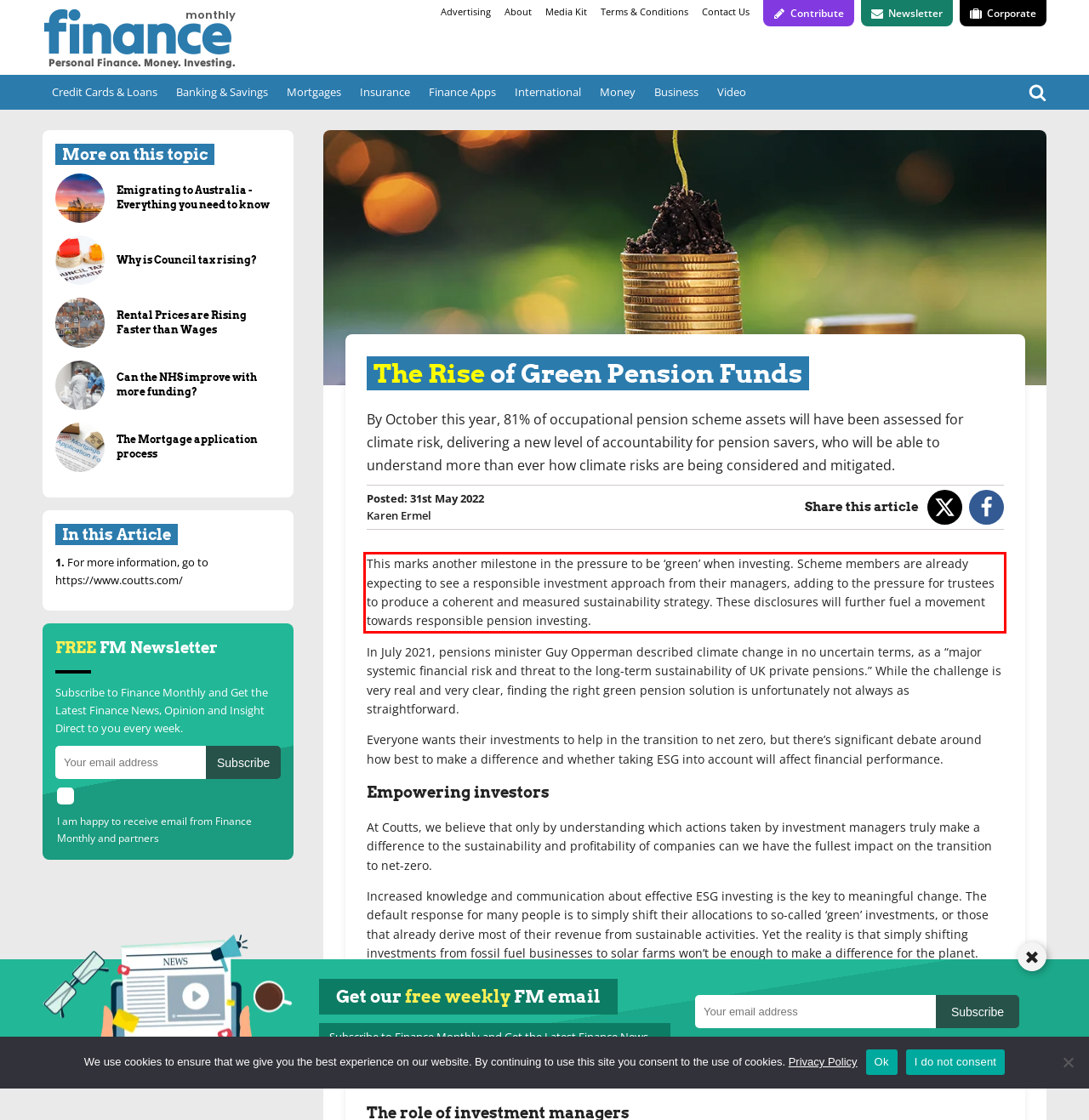You have a webpage screenshot with a red rectangle surrounding a UI element. Extract the text content from within this red bounding box.

This marks another milestone in the pressure to be ‘green’ when investing. Scheme members are already expecting to see a responsible investment approach from their managers, adding to the pressure for trustees to produce a coherent and measured sustainability strategy. These disclosures will further fuel a movement towards responsible pension investing.